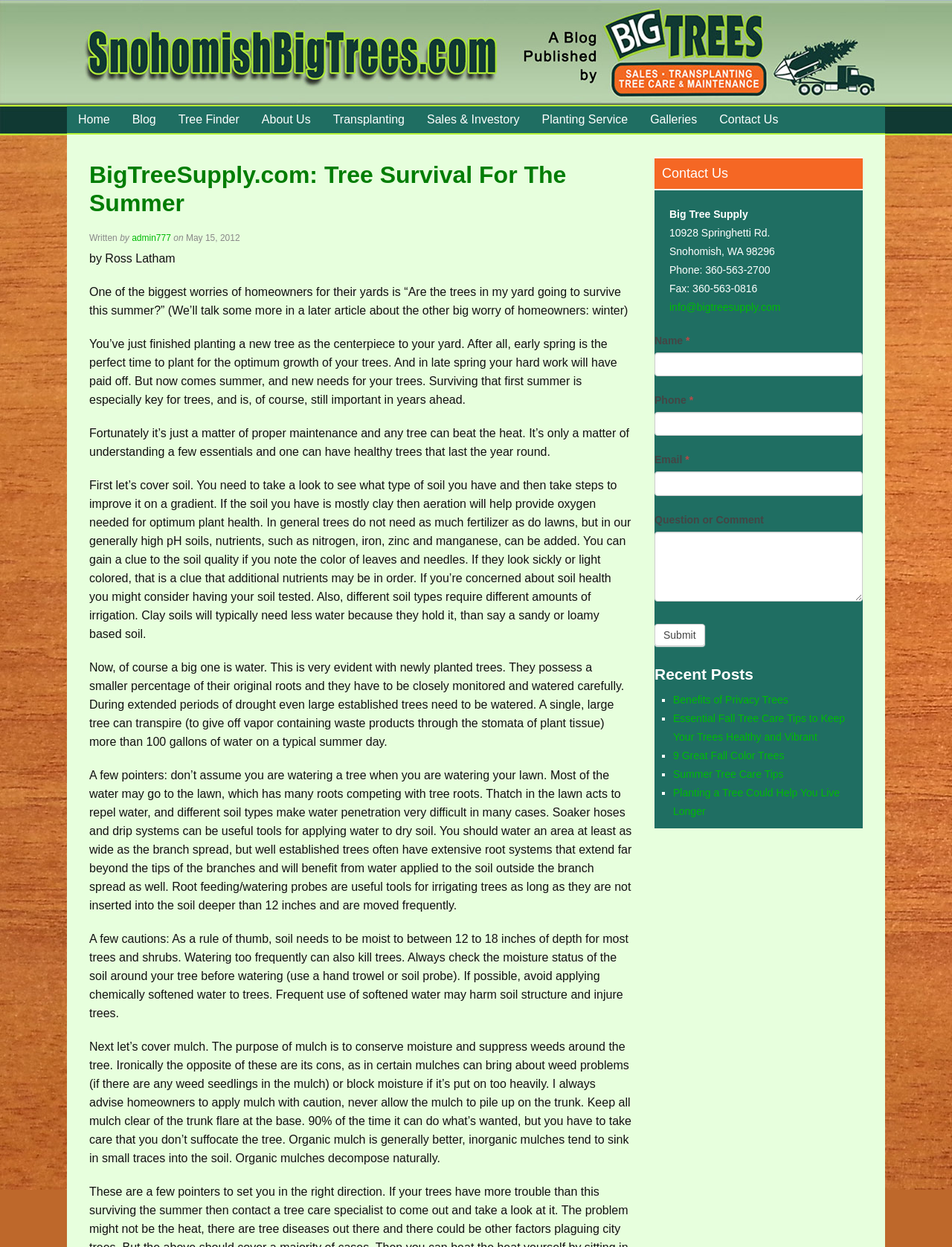Please identify the bounding box coordinates of the element I need to click to follow this instruction: "Click the 'Home' link".

[0.07, 0.085, 0.127, 0.107]